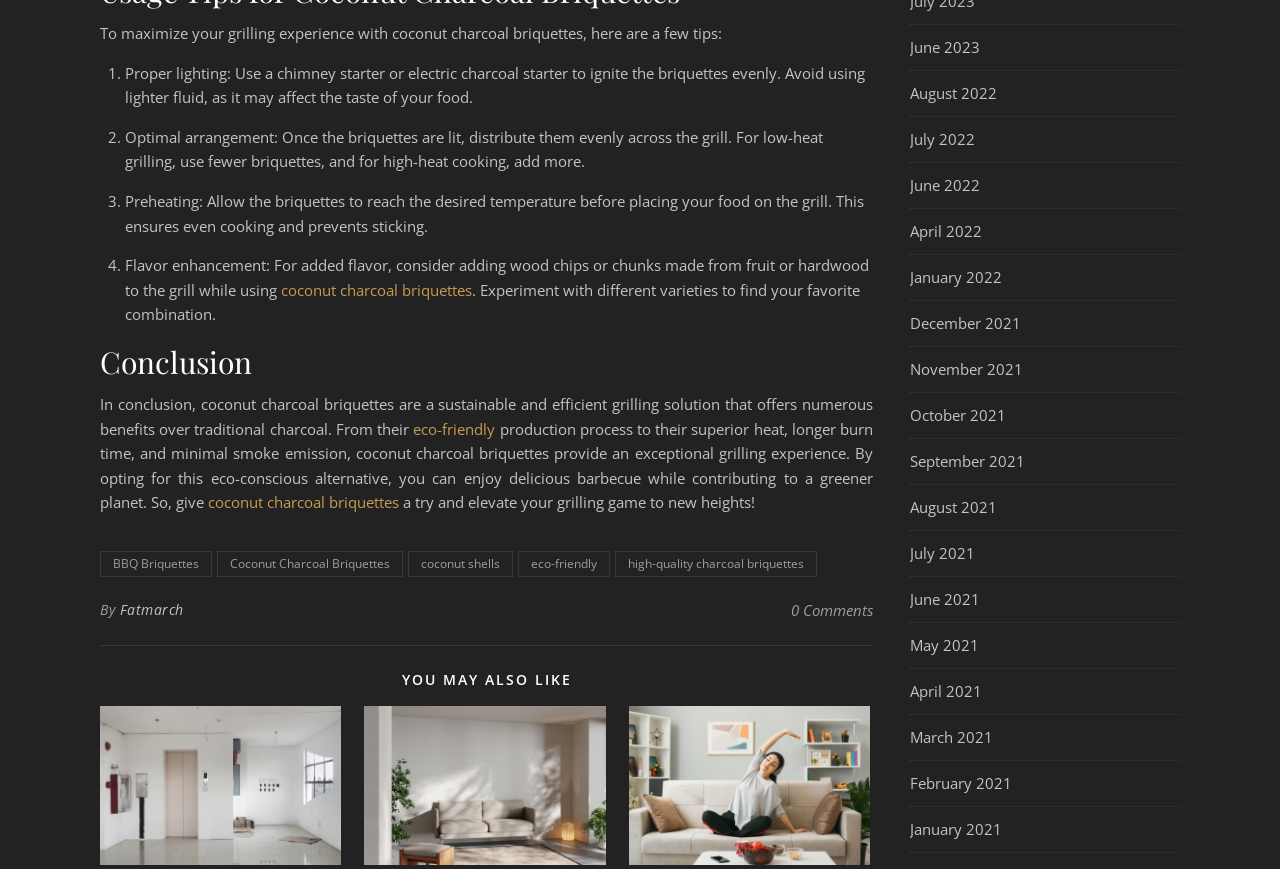What is the main topic of the webpage?
Look at the screenshot and provide an in-depth answer.

The webpage appears to be an article or blog post that provides tips and information about using coconut charcoal briquettes for grilling. The title and content of the page suggest that the main topic is grilling with coconut charcoal briquettes.